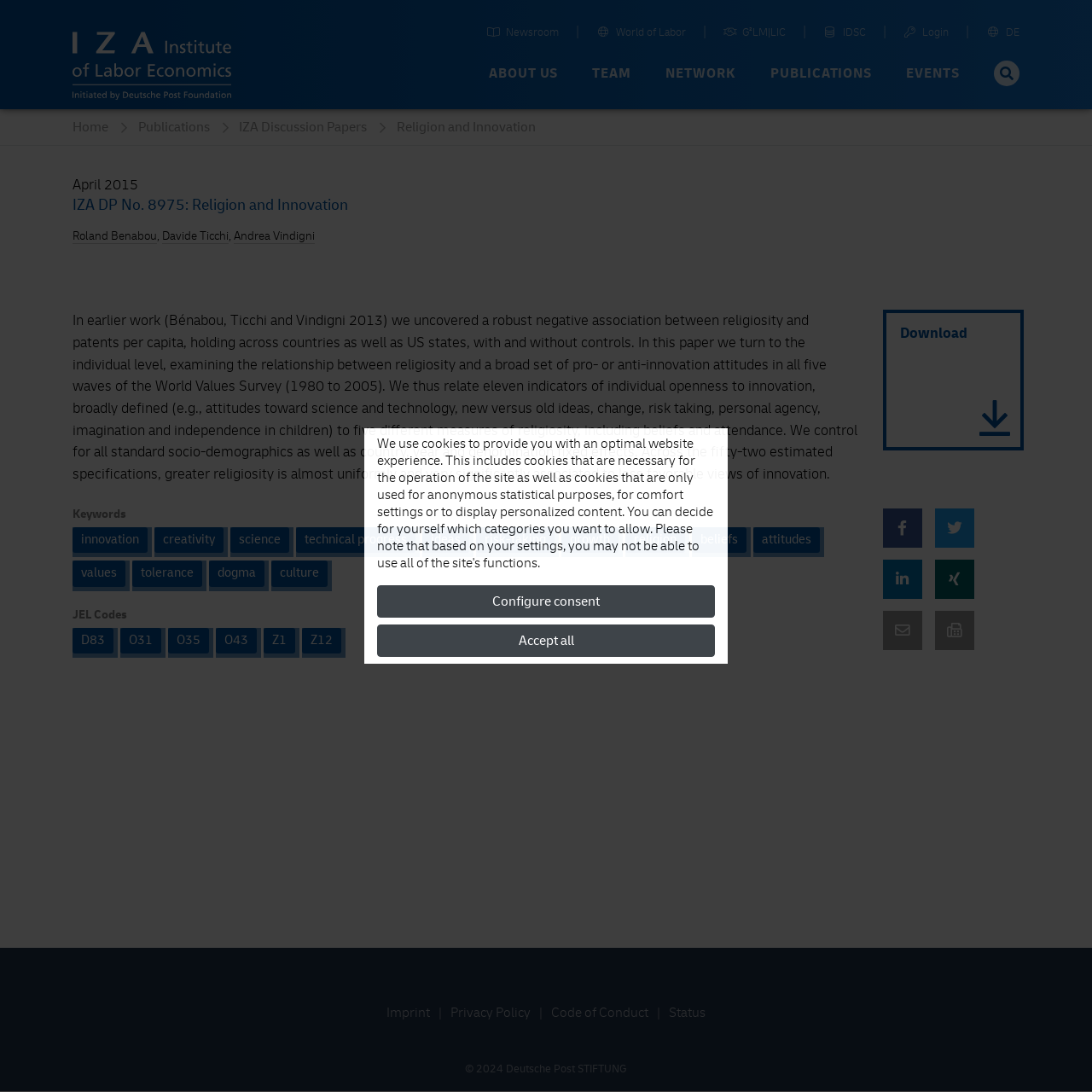Determine the bounding box coordinates of the element's region needed to click to follow the instruction: "View the 'IZA Discussion Papers'". Provide these coordinates as four float numbers between 0 and 1, formatted as [left, top, right, bottom].

[0.219, 0.109, 0.363, 0.124]